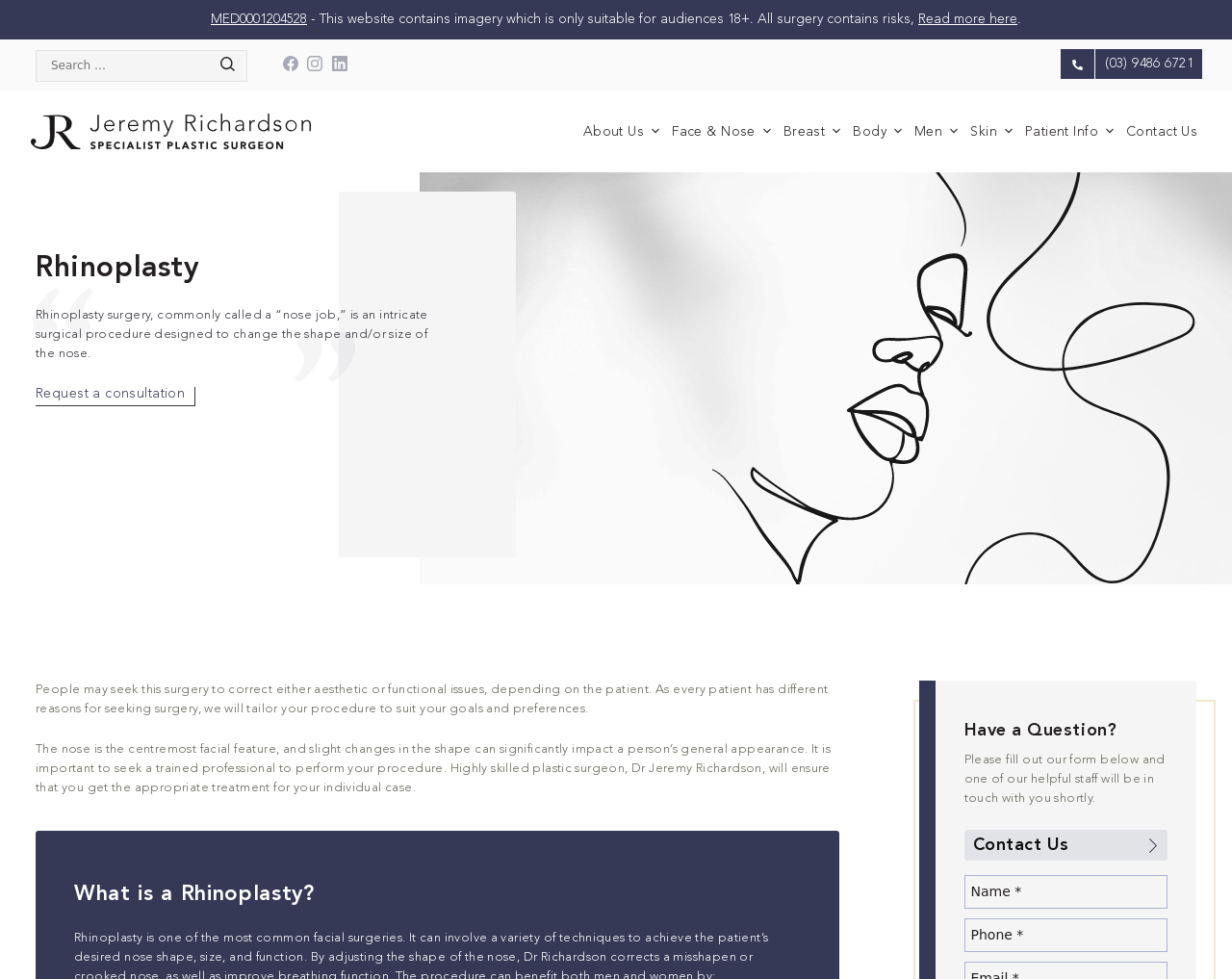What is the profession of Dr Jeremy Richardson?
Look at the screenshot and respond with one word or a short phrase.

Plastic Surgeon